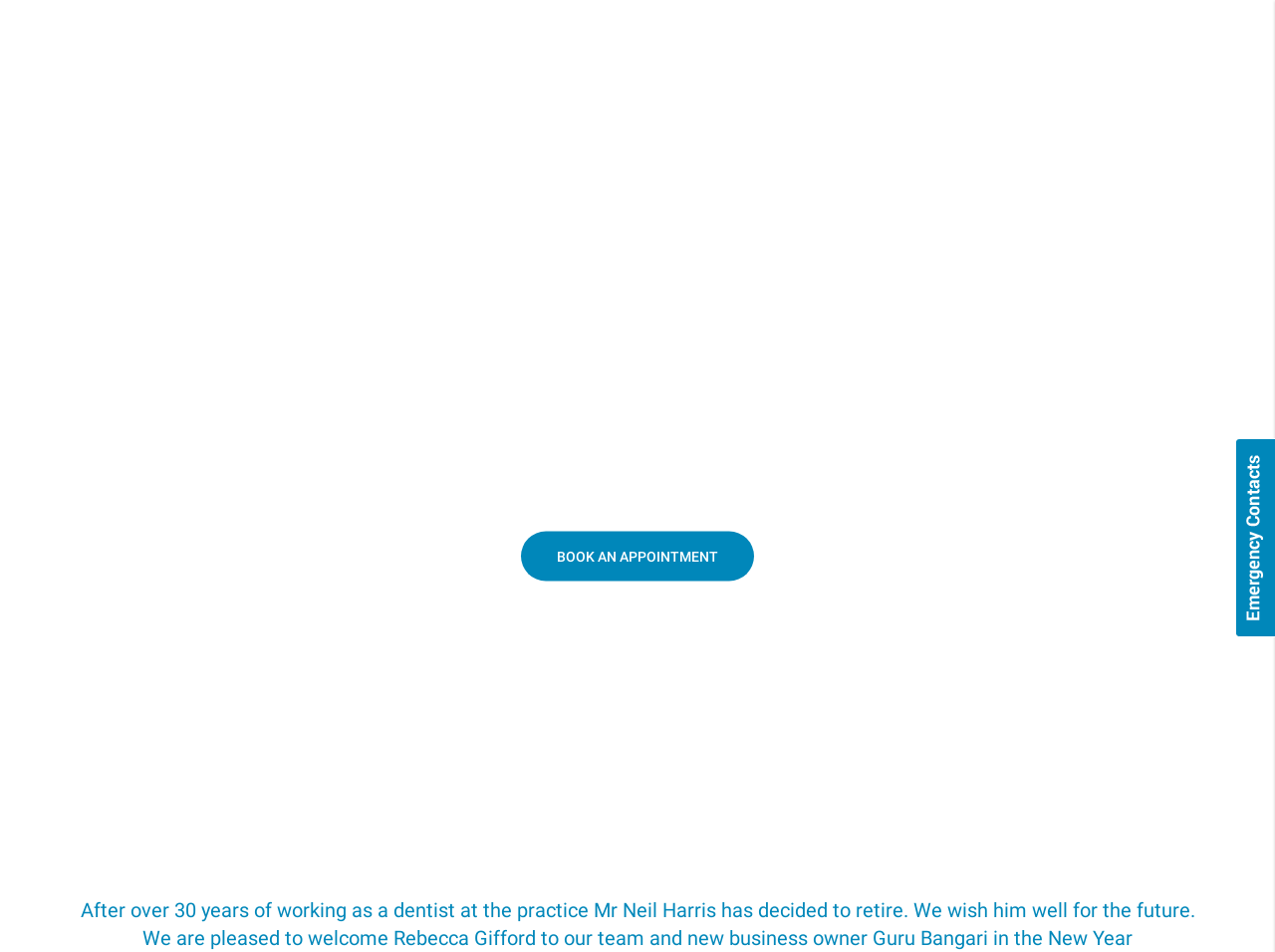Please provide a comprehensive response to the question below by analyzing the image: 
What is the phone number to book an appointment?

I found the phone number by looking at the link element with the text '01803 559 028' which is located at the top of the page, indicating that it is a contact information.